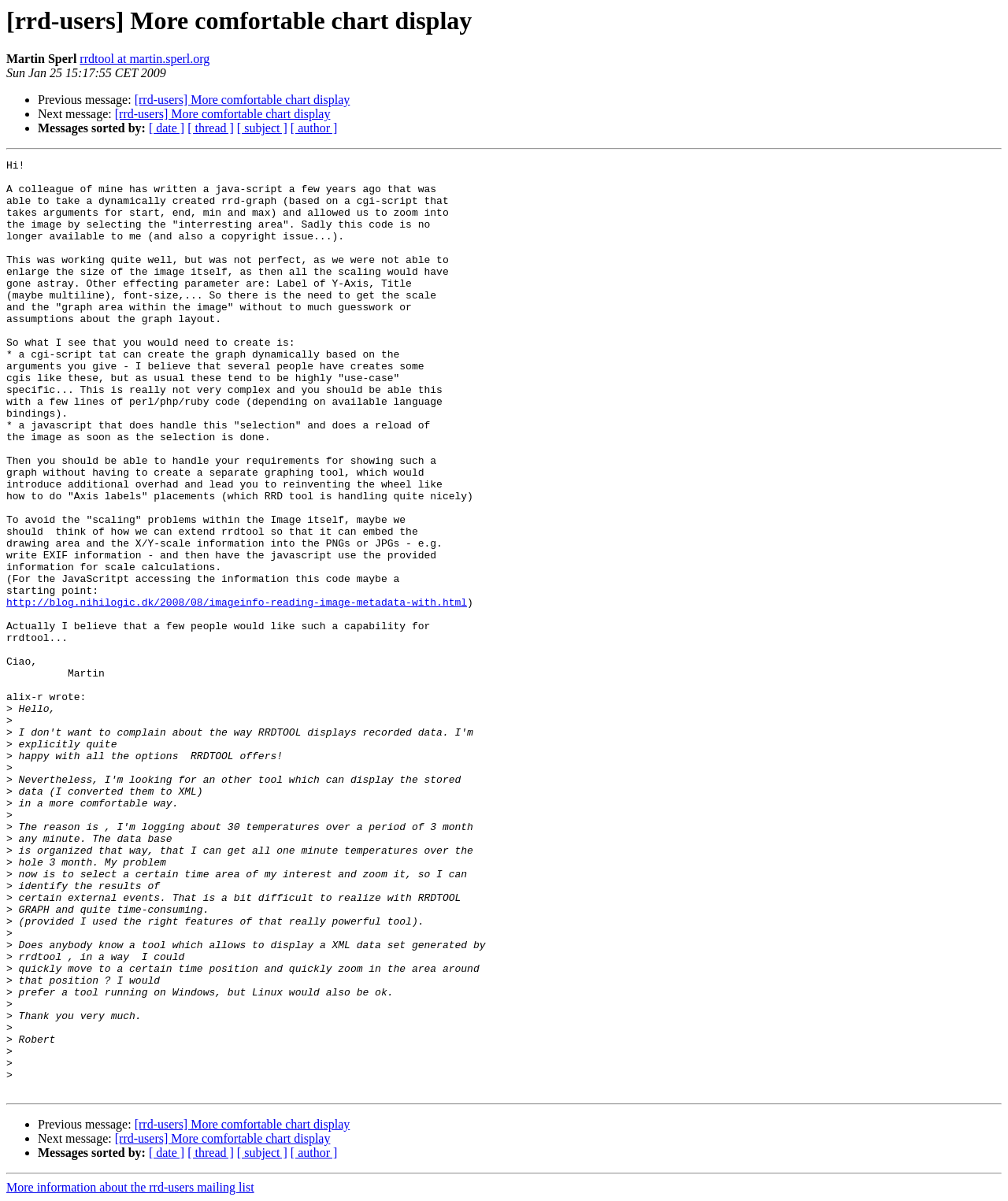Identify the bounding box coordinates of the clickable region to carry out the given instruction: "Visit the original post".

[0.133, 0.078, 0.347, 0.089]